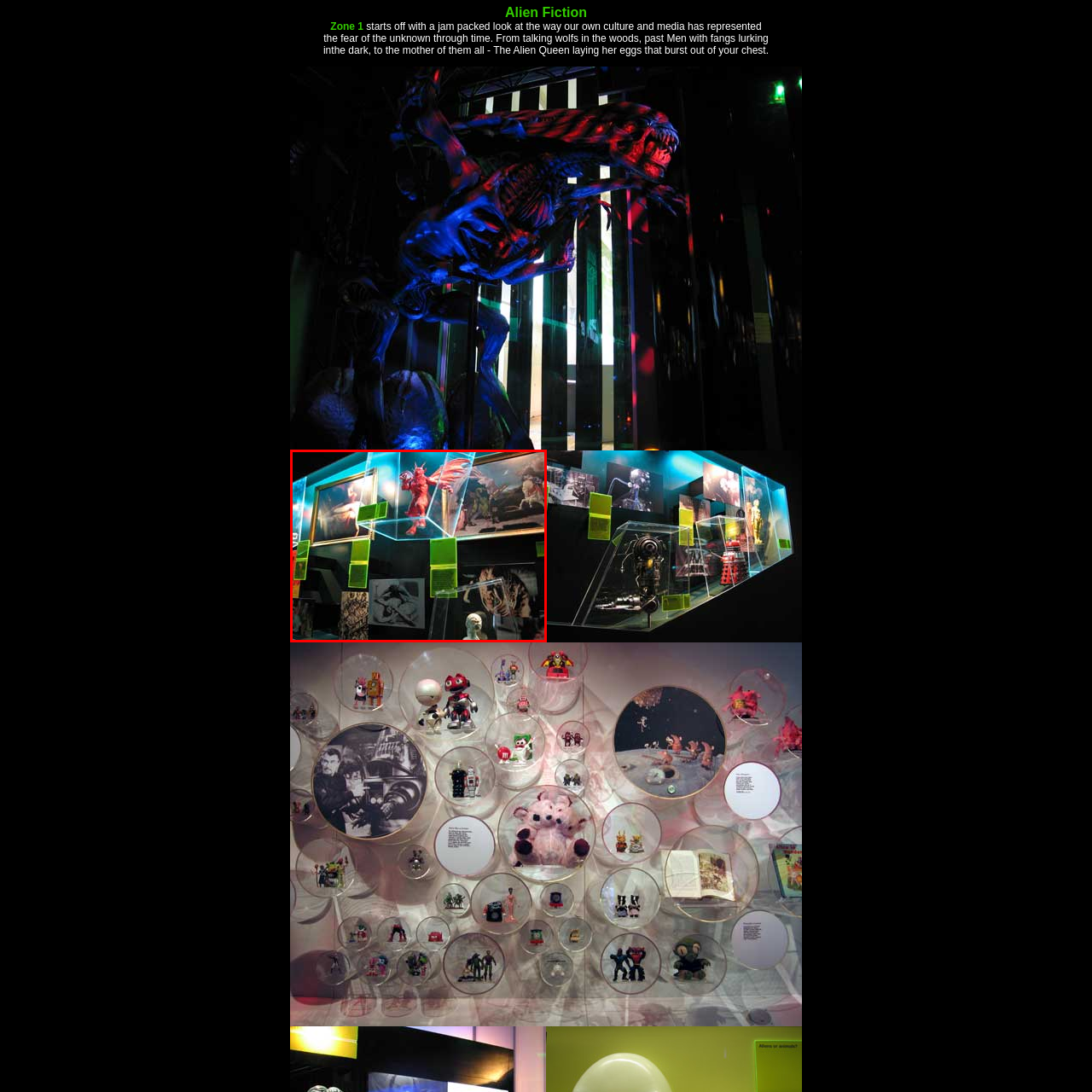Offer a detailed explanation of the scene within the red bounding box.

The image captures a vibrant and eclectic display from an exhibition, likely focused on the theme of alien or fantastical representations in art and media. Prominently featured is a striking red figure that appears to be a demon or an alien creature, suspended in a glass case, drawing immediate attention. Surrounding this centerpiece are several framed artworks showcasing various fantastical and potentially horror-themed scenes, adding depth and context to the exhibit. The illuminated background enhances the overall mood, while green labeled panels provide descriptions and insights into the displayed pieces. This engaging arrangement invites viewers to explore the intersections of culture, fear, and imagination, particularly in the context of aliens and monsters in popular media.